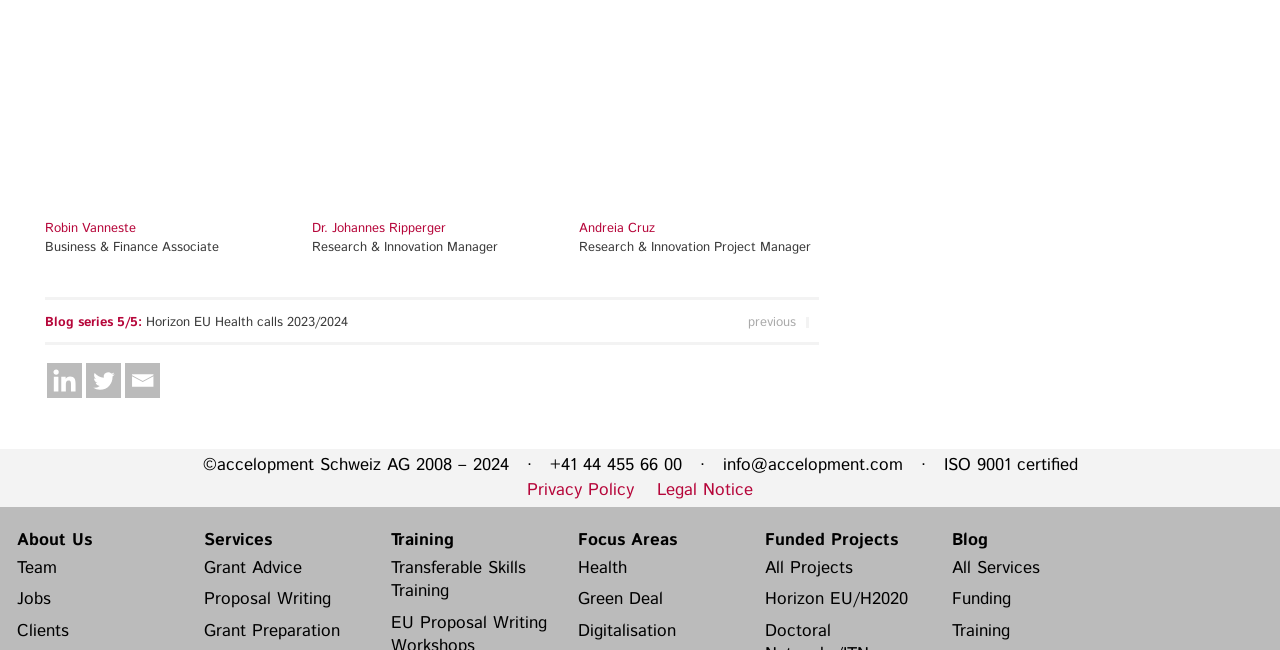Identify the bounding box coordinates of the area that should be clicked in order to complete the given instruction: "Visit the LinkedIn page". The bounding box coordinates should be four float numbers between 0 and 1, i.e., [left, top, right, bottom].

[0.037, 0.559, 0.064, 0.613]